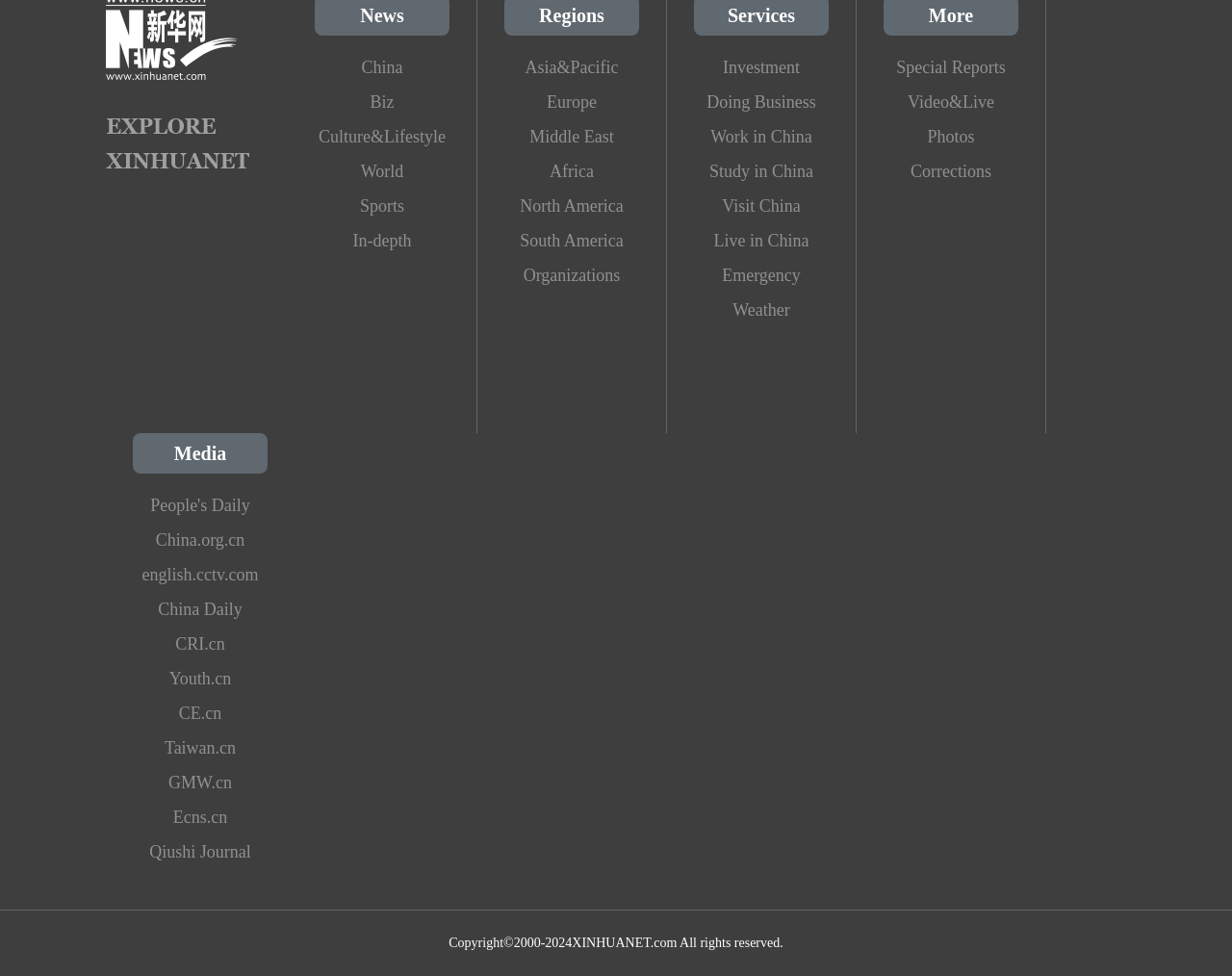Could you provide the bounding box coordinates for the portion of the screen to click to complete this instruction: "Read the 'HOME ADDITIONS GIVE PEOPLE MORE OPTIONS' article"?

None